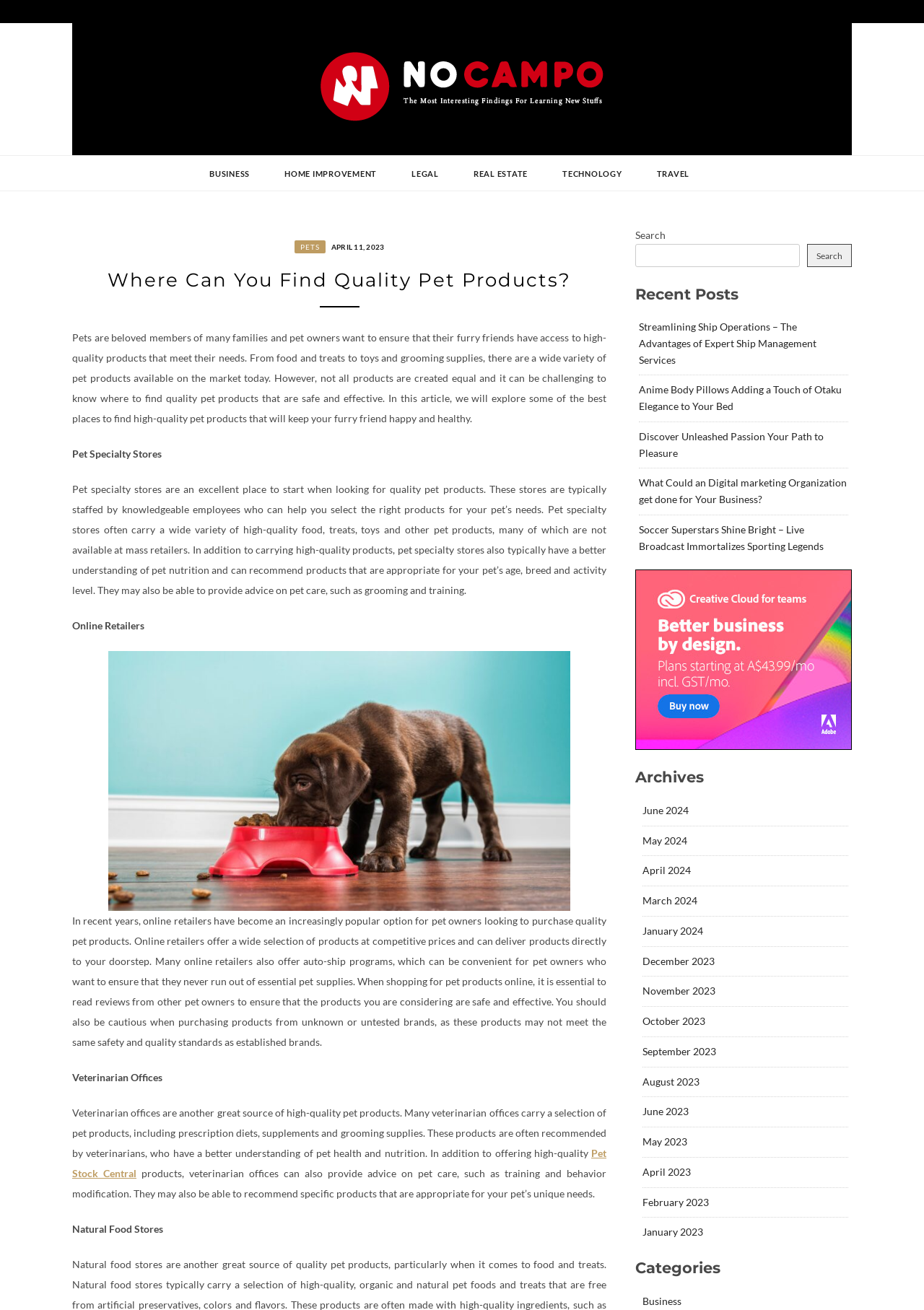Convey a detailed summary of the webpage, mentioning all key elements.

This webpage is about finding quality pet products, with a focus on No Campo. At the top, there is a logo and a link to No Campo, accompanied by a heading that reads "NO CAMPO". Below this, there is a static text that reads "THE MOST INTERESTING FINDINGS FOR LEARNING NEW STUFFS". 

To the right of this text, there are several links to different categories, including BUSINESS, HOME IMPROVEMENT, LEGAL, REAL ESTATE, TECHNOLOGY, and TRAVEL. 

Below these links, there is a header that reads "Where Can You Find Quality Pet Products?" followed by a paragraph of text that discusses the importance of finding high-quality pet products and the challenges of doing so. 

The webpage then explores different places to find quality pet products, including pet specialty stores, online retailers, and veterinarian offices. Each of these sections includes a heading and a block of text that discusses the benefits of shopping at these types of stores. 

There are also several images on the page, including one of a pet store and another of a veterinarian's office. 

In the bottom right corner of the page, there is a search bar with a button that reads "Search". Above this, there is a heading that reads "Recent Posts" followed by a list of links to recent articles on various topics, including ship management, anime body pillows, and digital marketing. 

To the right of the recent posts section, there is a heading that reads "Archives" followed by a list of links to articles from different months, ranging from June 2024 to January 2023. 

Finally, at the very bottom of the page, there is a heading that reads "Categories" followed by a link to the BUSINESS category.